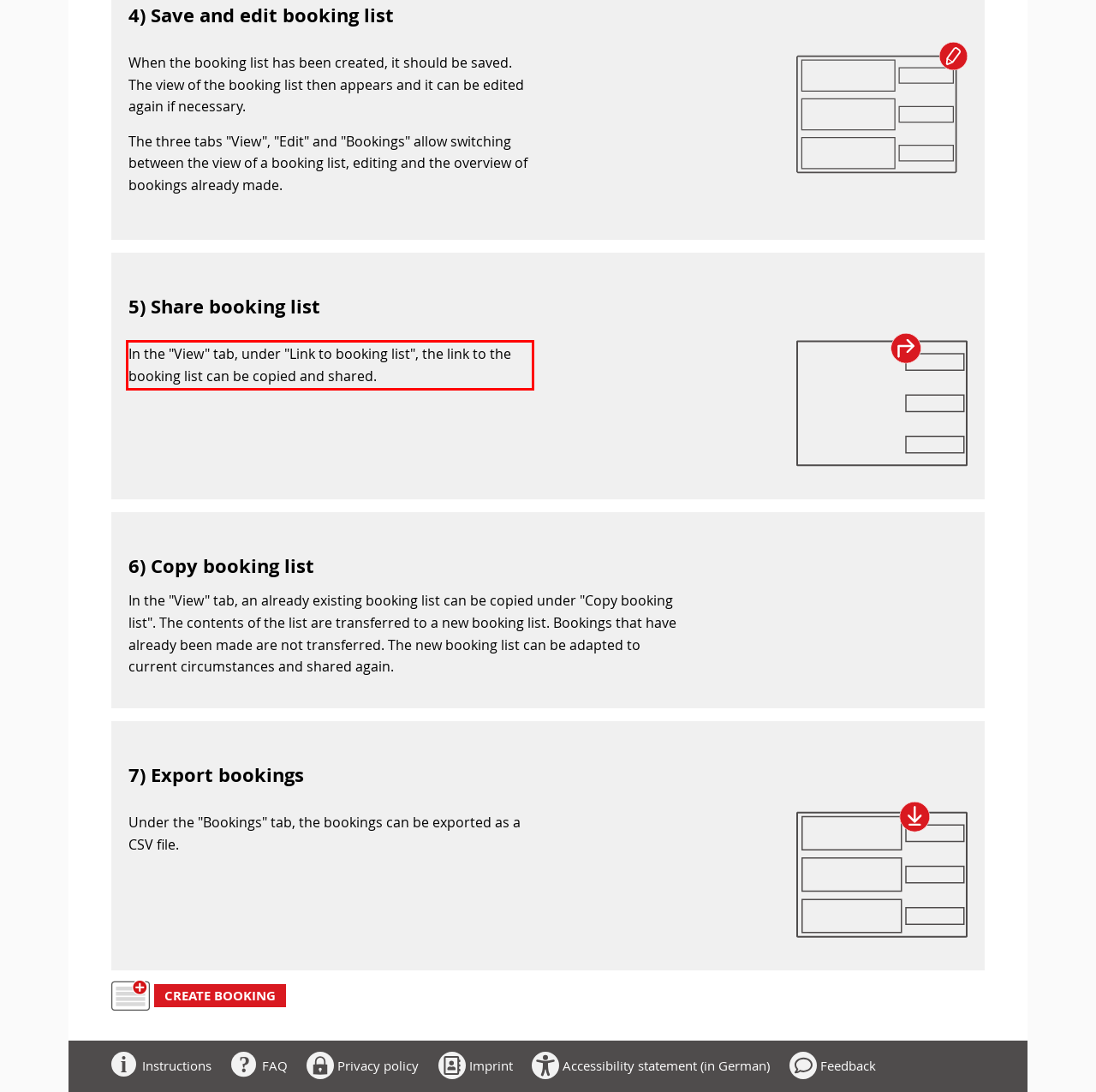There is a UI element on the webpage screenshot marked by a red bounding box. Extract and generate the text content from within this red box.

In the "View" tab, under "Link to booking list", the link to the booking list can be copied and shared.